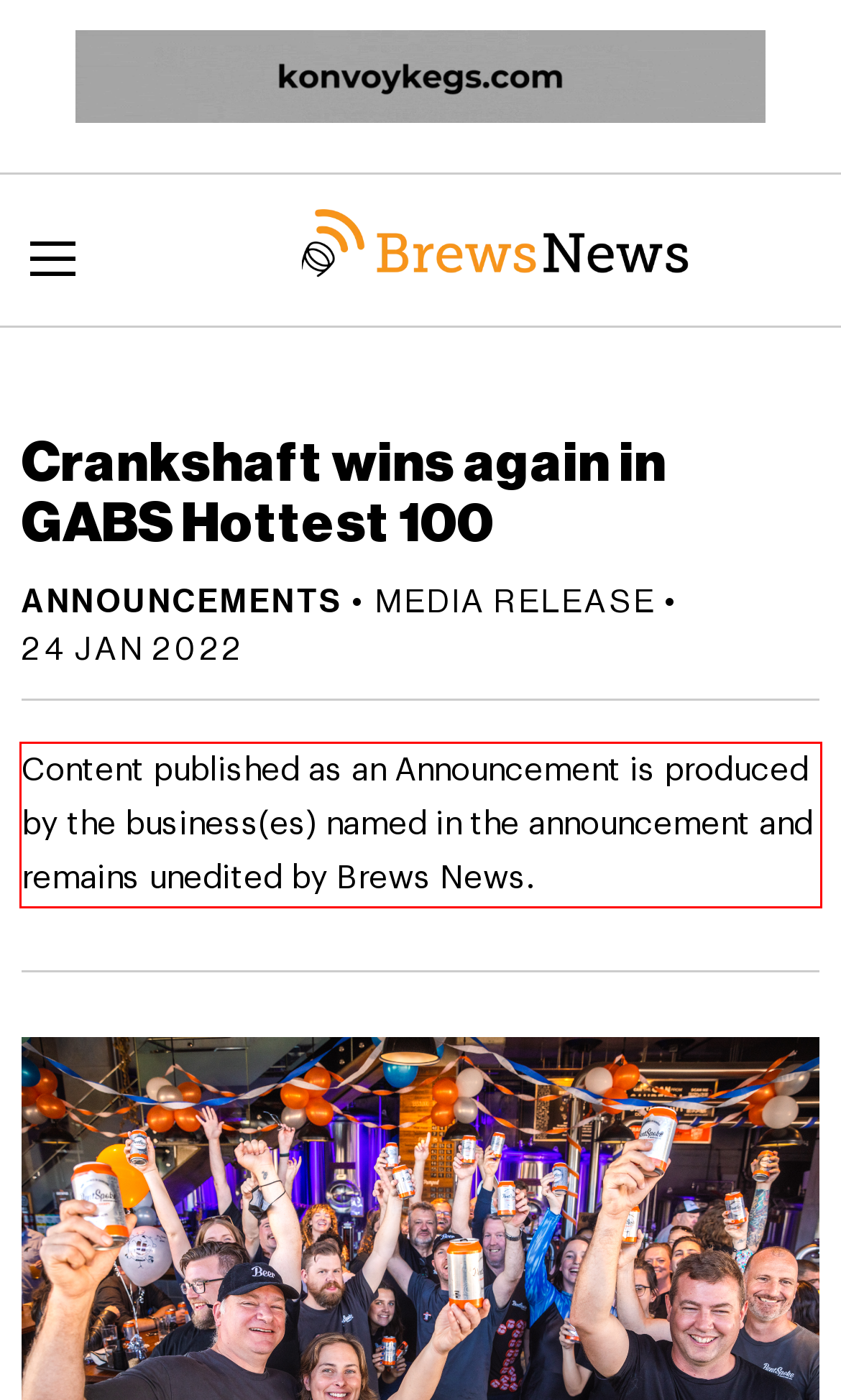You have a screenshot of a webpage where a UI element is enclosed in a red rectangle. Perform OCR to capture the text inside this red rectangle.

Content published as an Announcement is produced by the business(es) named in the announcement and remains unedited by Brews News.